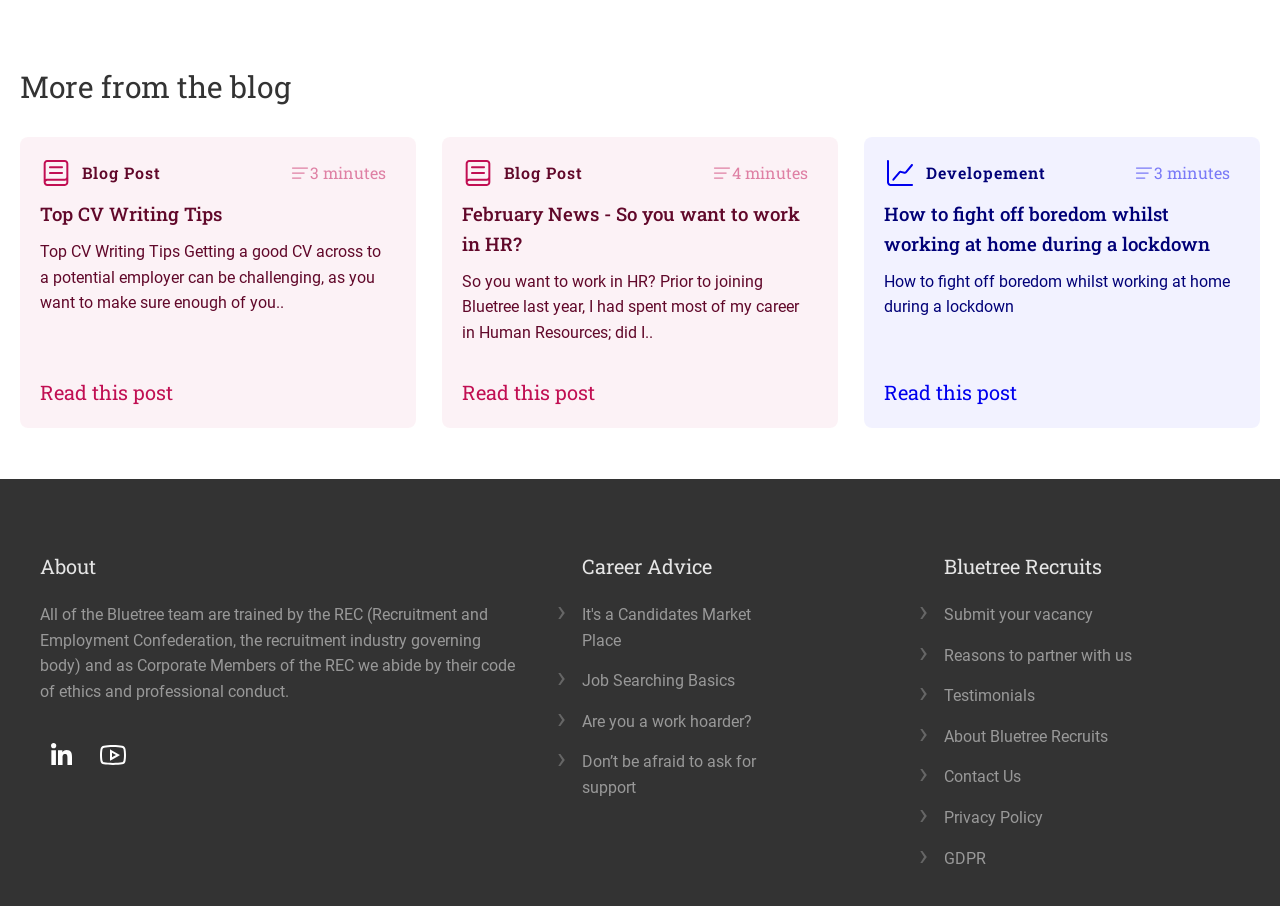Can you specify the bounding box coordinates of the area that needs to be clicked to fulfill the following instruction: "Read the blog post titled: Top CV Writing Tips"?

[0.016, 0.151, 0.325, 0.472]